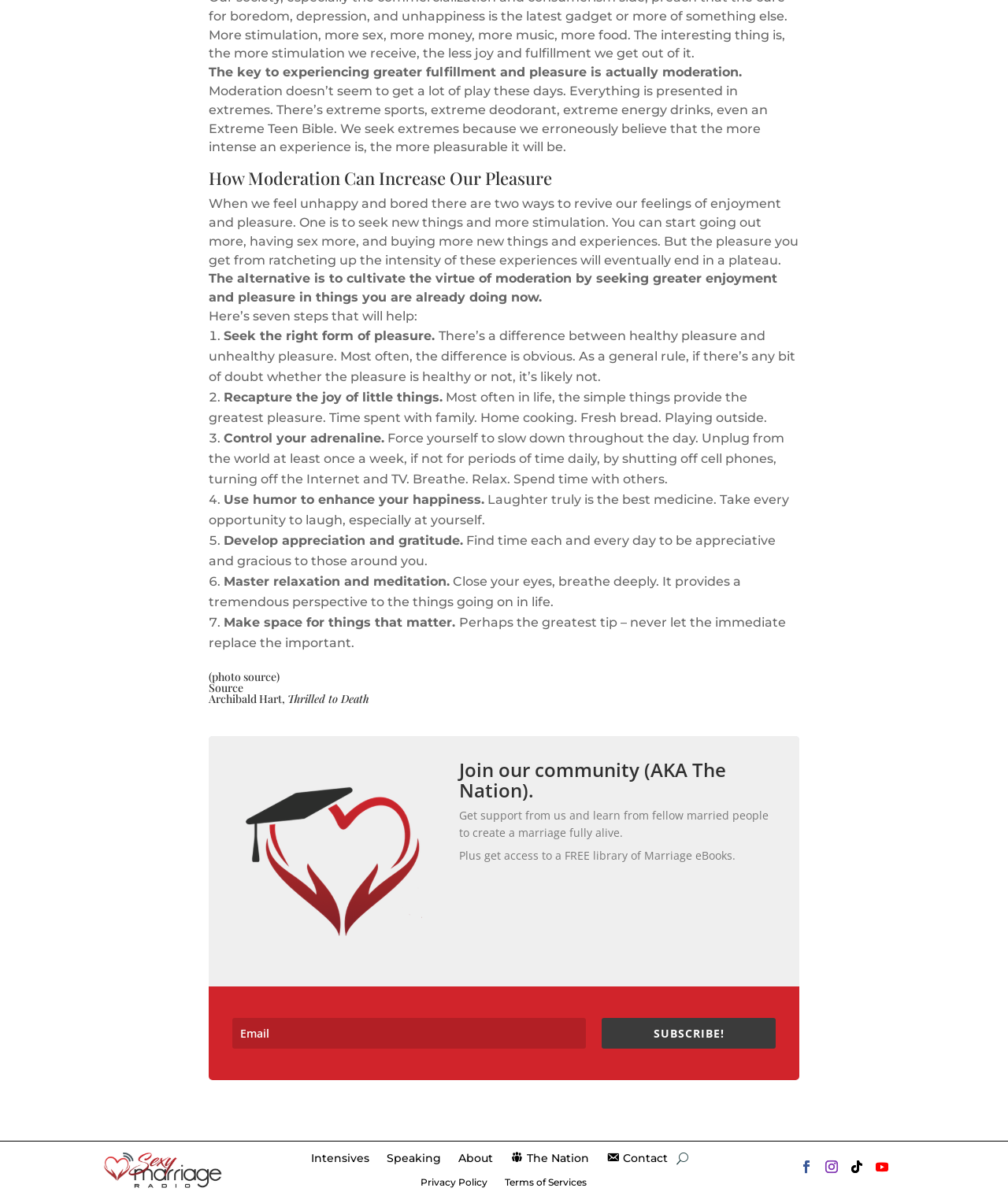Please determine the bounding box coordinates, formatted as (top-left x, top-left y, bottom-right x, bottom-right y), with all values as floating point numbers between 0 and 1. Identify the bounding box of the region described as: Terms of Services

[0.501, 0.981, 0.582, 0.996]